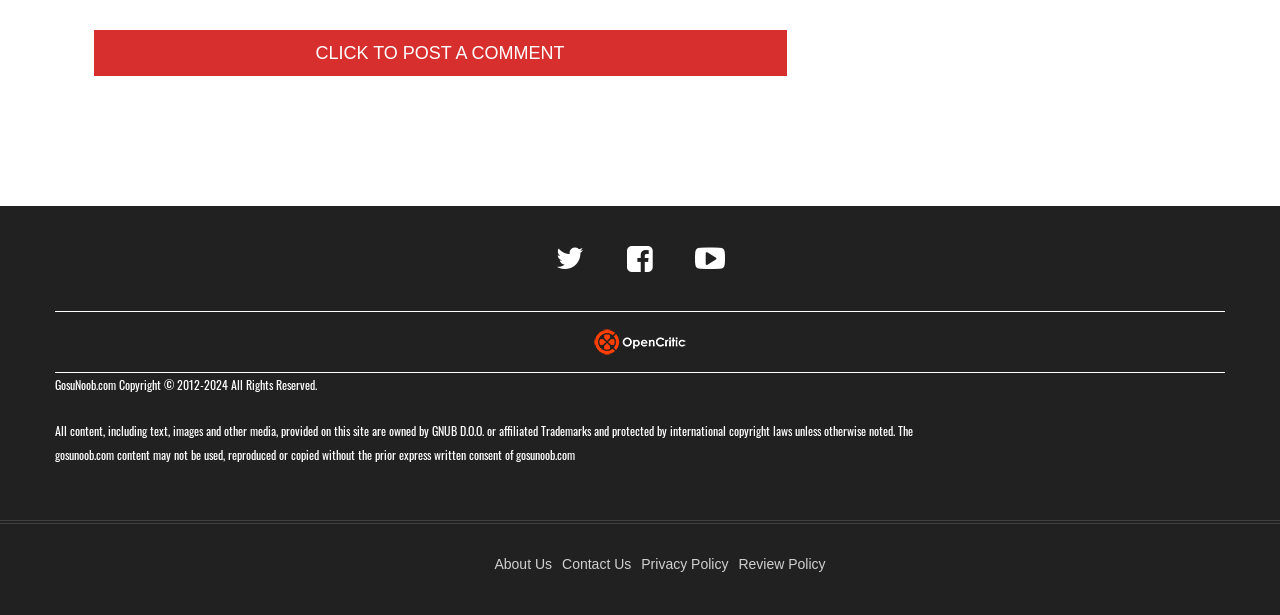What is the logo above the 'Visit Opencritic' link?
Based on the image, give a one-word or short phrase answer.

Opencritic logo